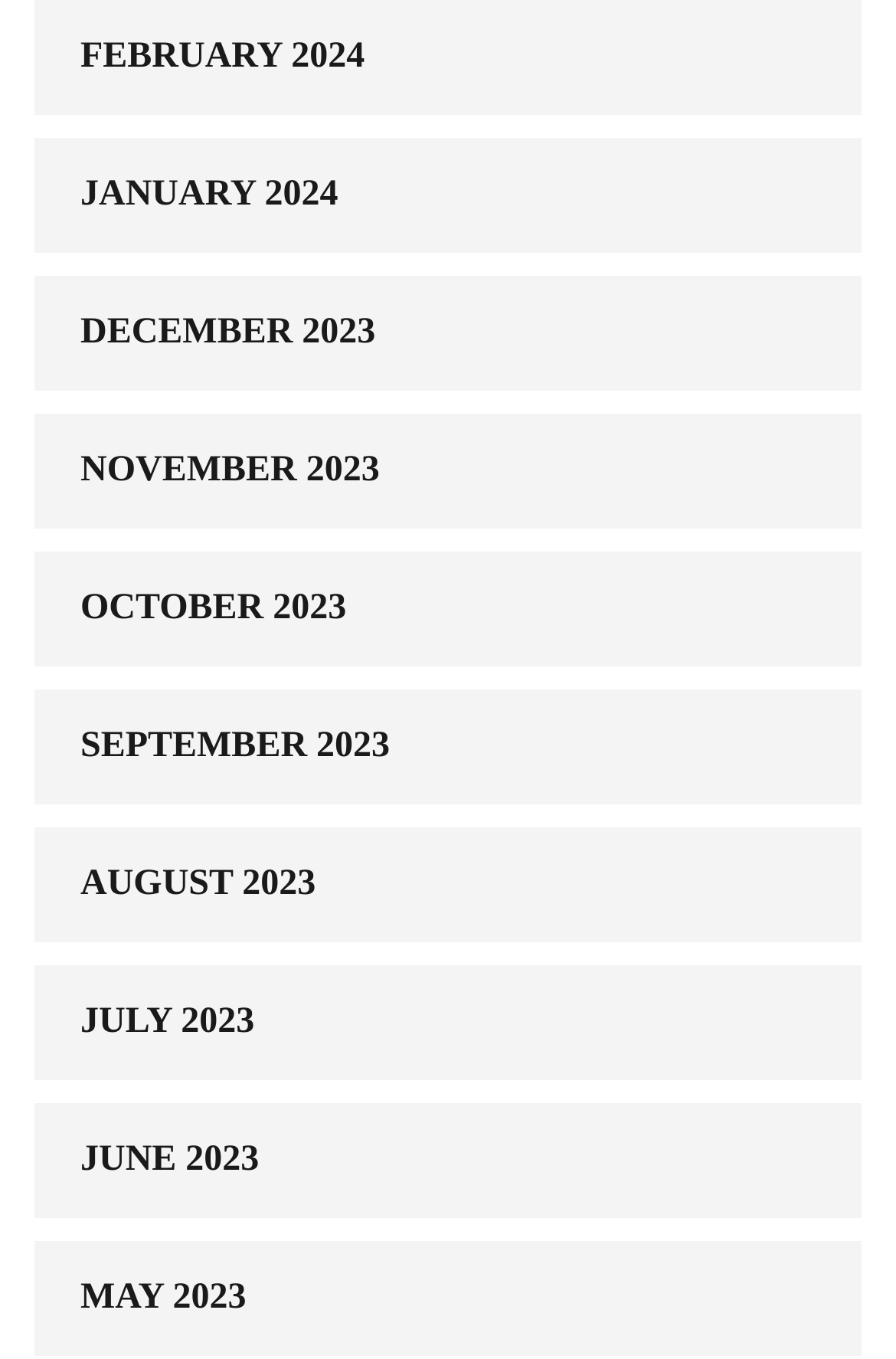Kindly respond to the following question with a single word or a brief phrase: 
How many months are listed?

7